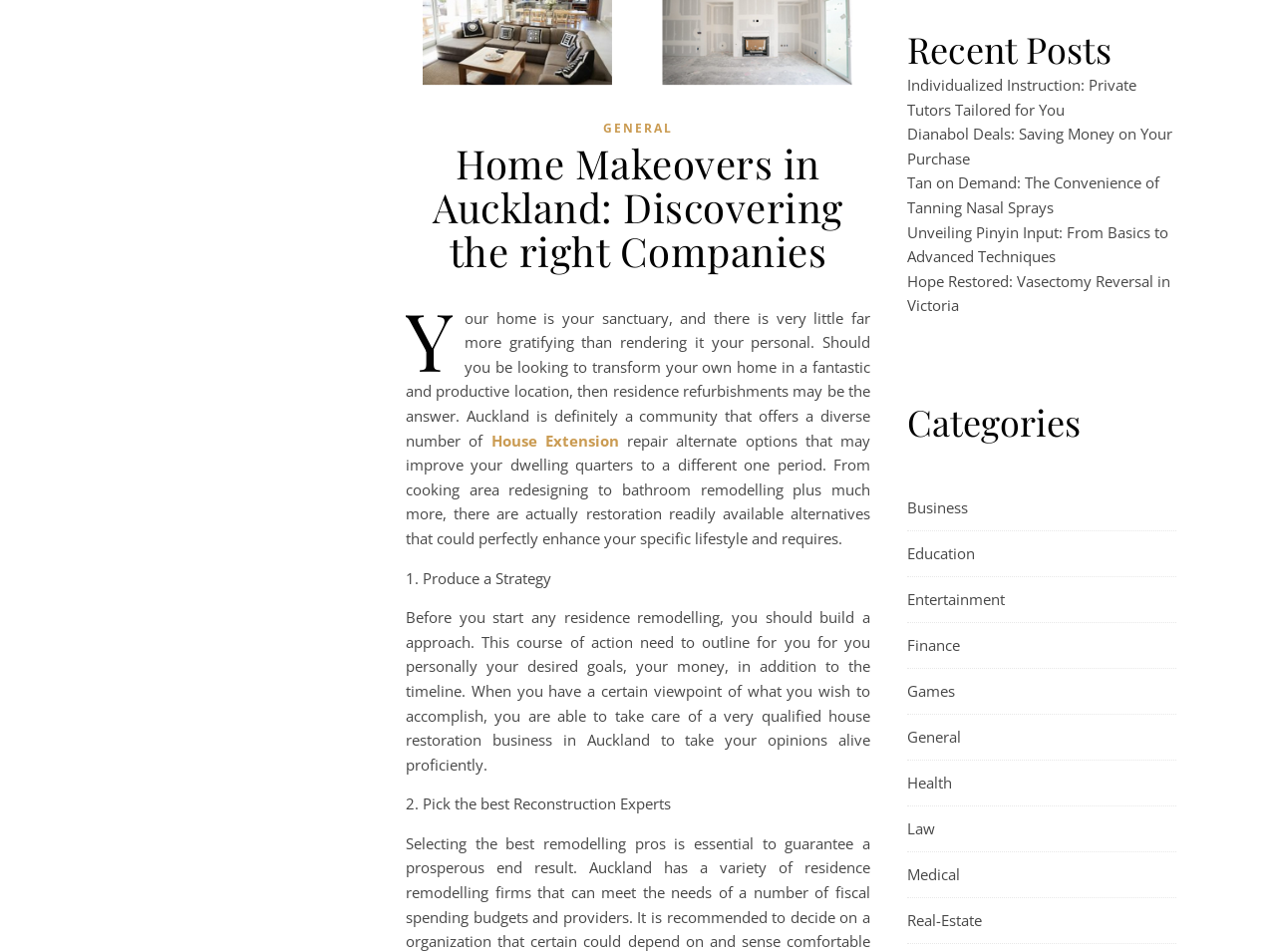Extract the bounding box coordinates of the UI element described by: "Business". The coordinates should include four float numbers ranging from 0 to 1, e.g., [left, top, right, bottom].

[0.711, 0.51, 0.759, 0.557]